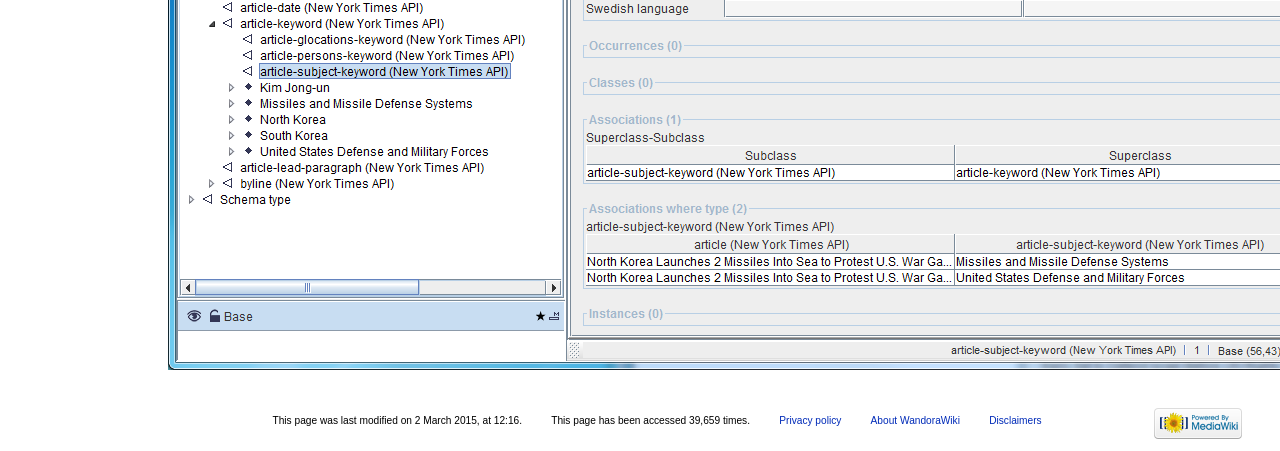Respond to the question with just a single word or phrase: 
What is the purpose of the link at the bottom of the webpage that says 'Disclaimers'?

To provide disclaimers